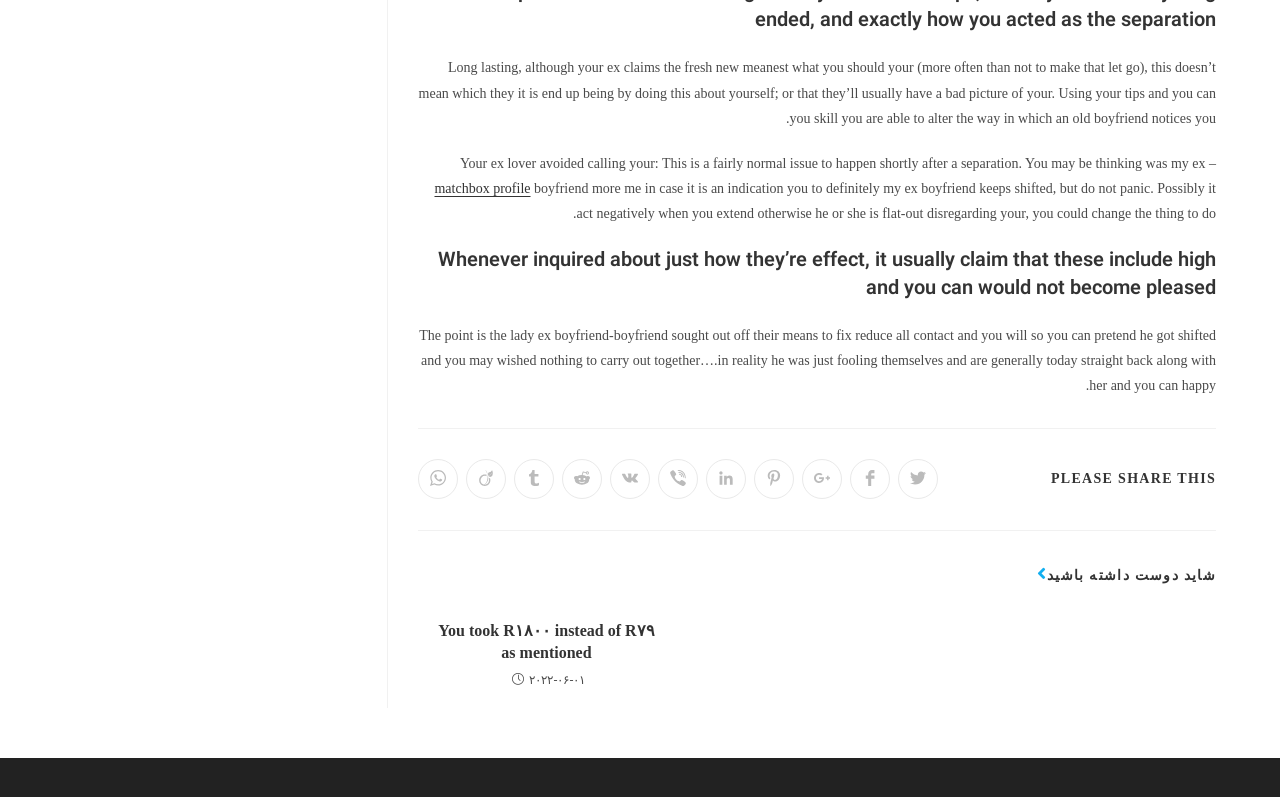Provide the bounding box coordinates of the HTML element this sentence describes: "Opens in a new window". The bounding box coordinates consist of four float numbers between 0 and 1, i.e., [left, top, right, bottom].

[0.476, 0.576, 0.507, 0.626]